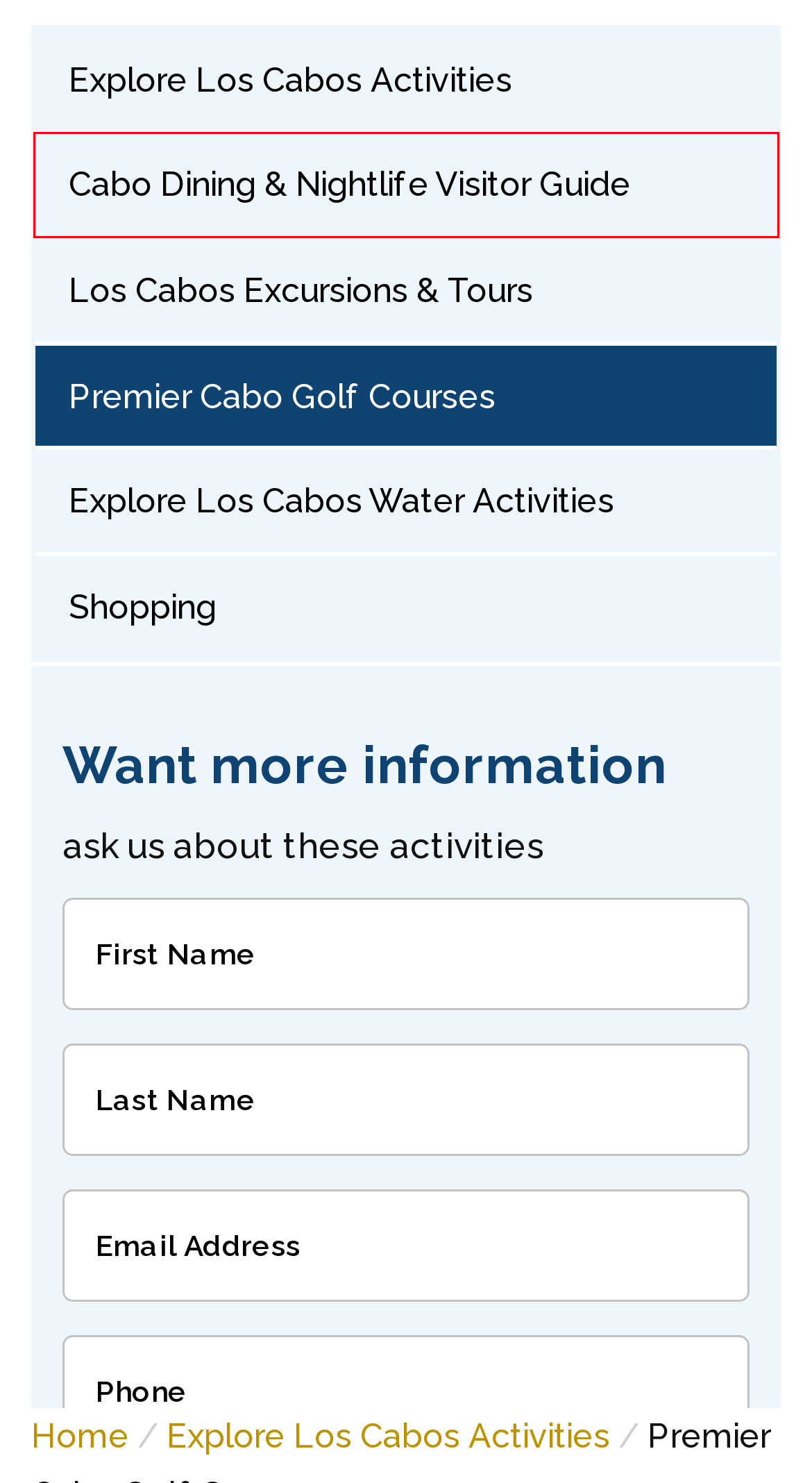Check out the screenshot of a webpage with a red rectangle bounding box. Select the best fitting webpage description that aligns with the new webpage after clicking the element inside the bounding box. Here are the candidates:
A. Cabo's Nightlife & Dining Guide | Cabo Rentals by Jane
B. Cabo Excursions & Tours | Cabo Rentals By Jane
C. Explore Cabos San Lucas Shopping | Cabo Rentals By Jane
D. Best Water Activities in Cabo San Lucas | Cabo Rentals
E. Learn About Los Cabos Activities | Cabo Rentals By Jane
F. View All Villa La Estancia Rentals | Cabo Rentals By Jane
G. Villa La Estancia Cabo Resort | Cabo Rentals by Jane
H. Testimonials | Cabo Rentals By Jane

A